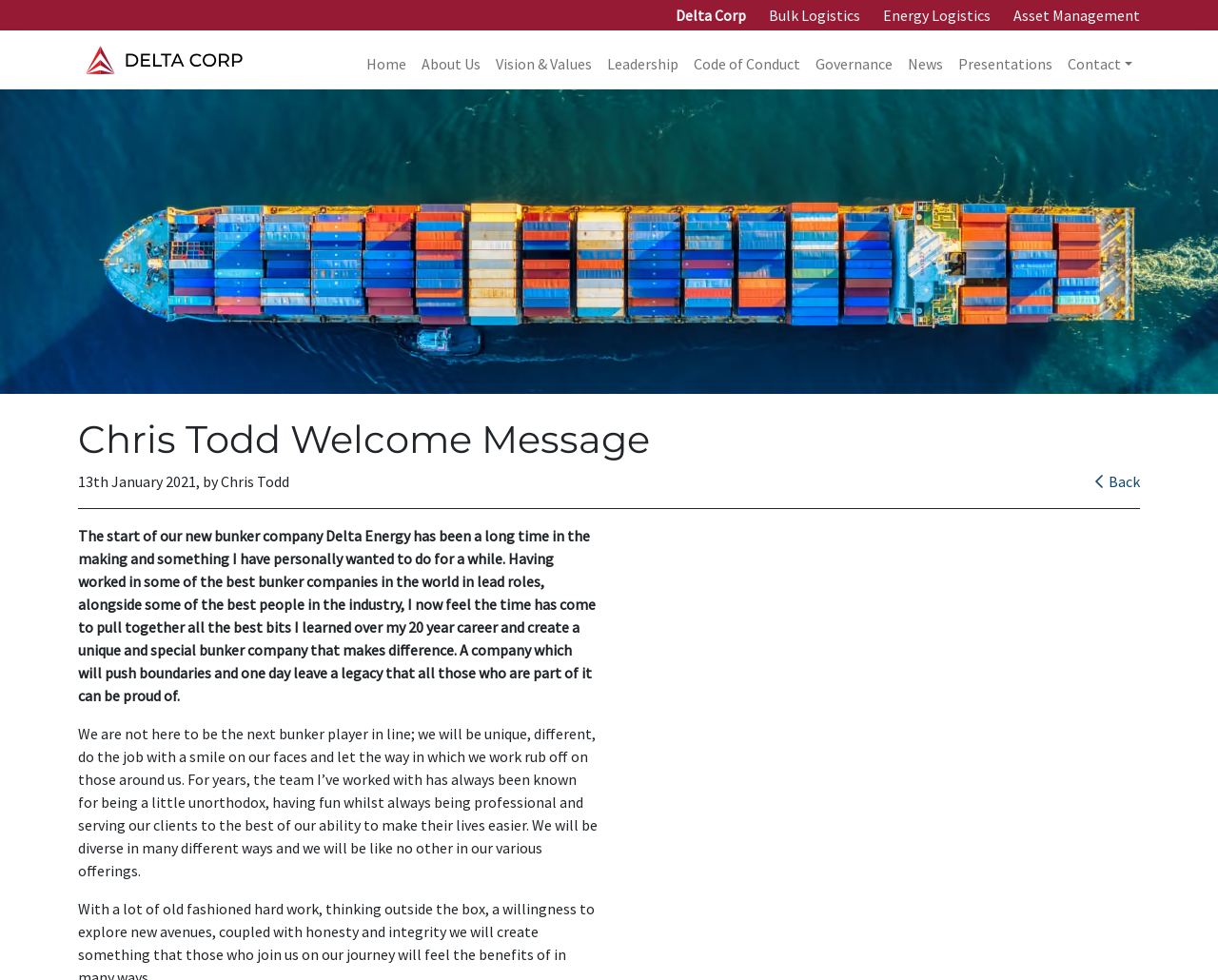Determine the coordinates of the bounding box for the clickable area needed to execute this instruction: "Click on Contact button".

[0.87, 0.046, 0.936, 0.077]